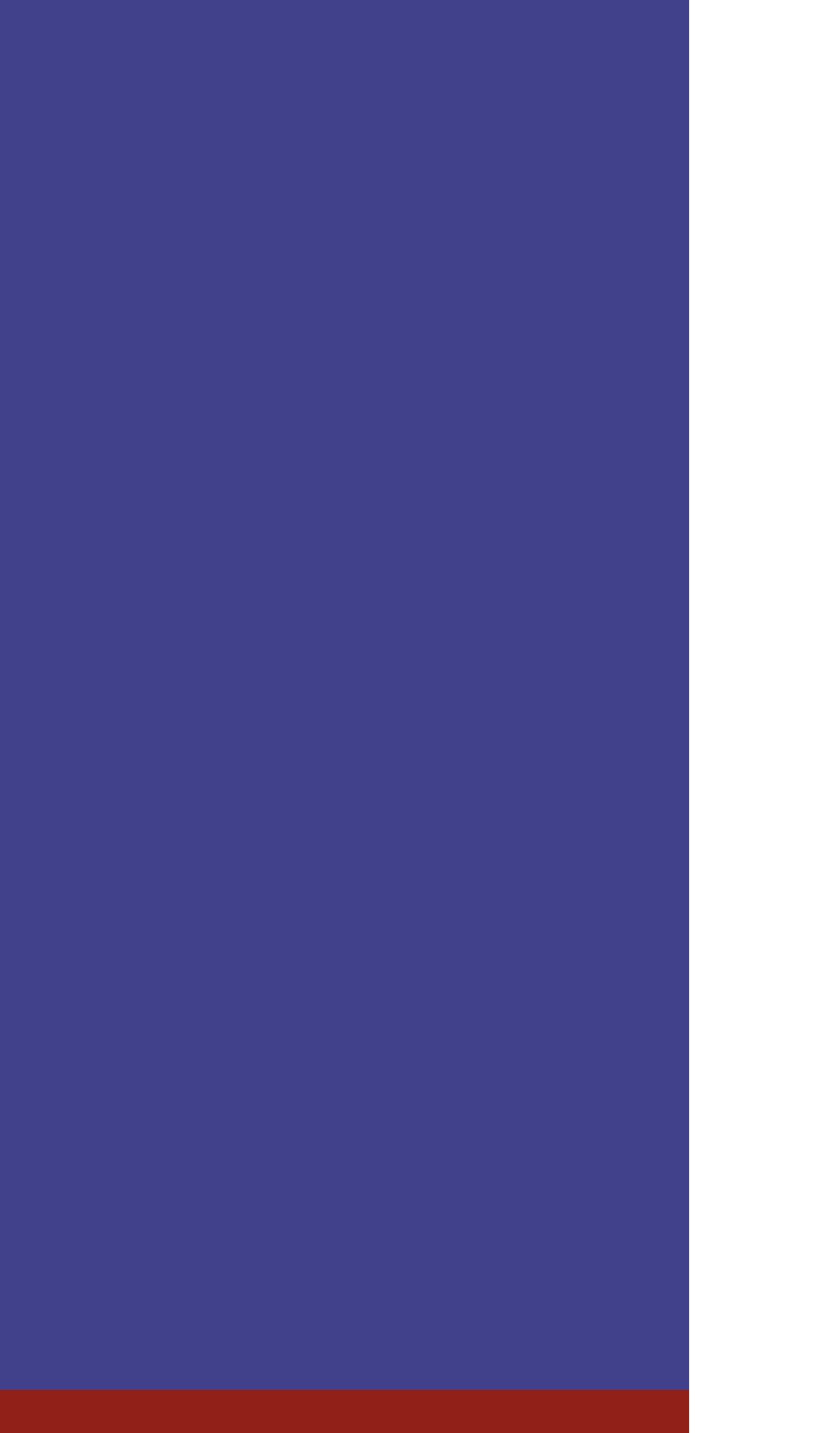Identify the bounding box coordinates of the section to be clicked to complete the task described by the following instruction: "Open Instagram". The coordinates should be four float numbers between 0 and 1, formatted as [left, top, right, bottom].

[0.054, 0.745, 0.118, 0.782]